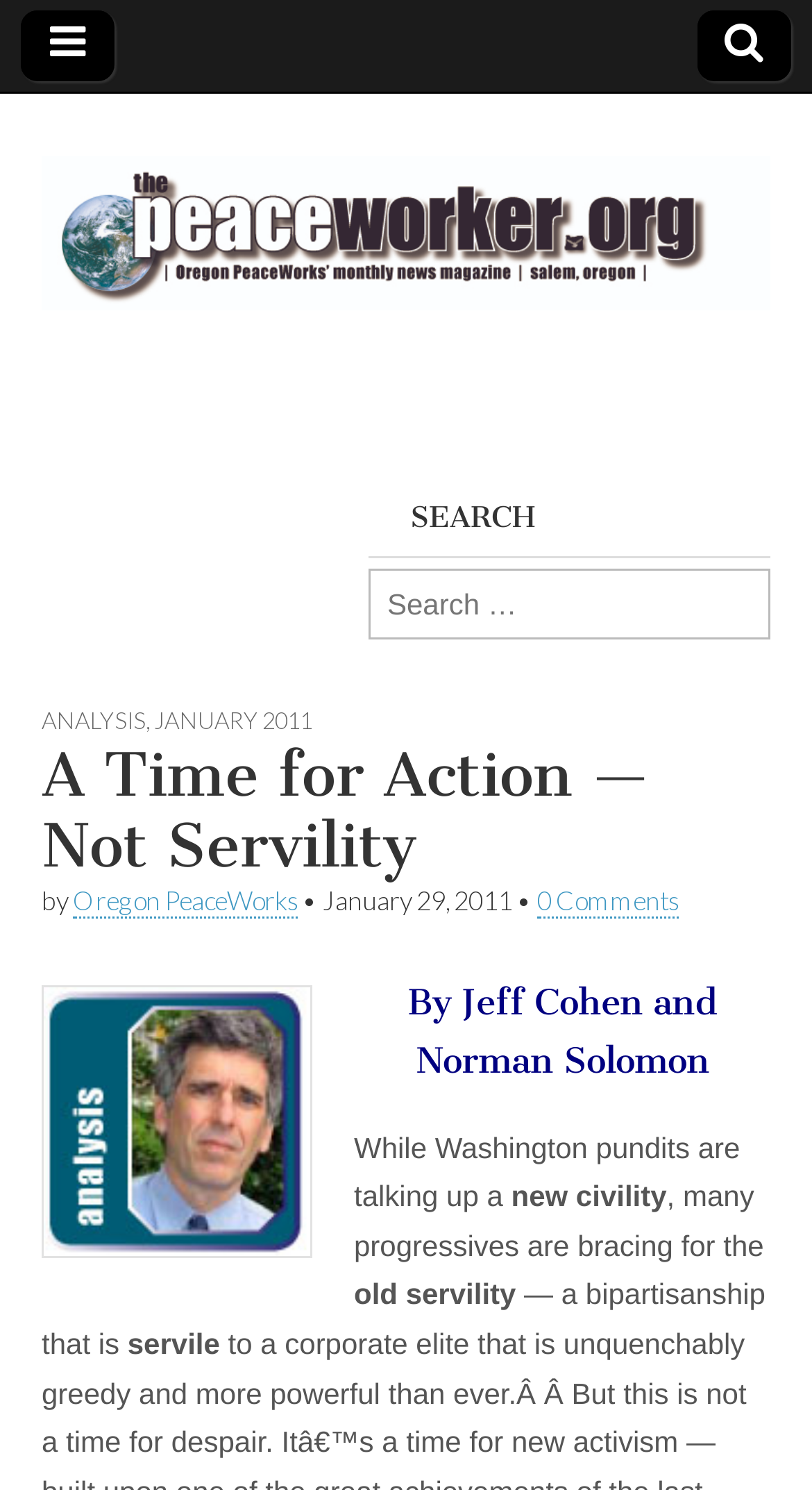Provide the bounding box coordinates of the HTML element this sentence describes: "Oregon PeaceWorks". The bounding box coordinates consist of four float numbers between 0 and 1, i.e., [left, top, right, bottom].

[0.09, 0.594, 0.367, 0.617]